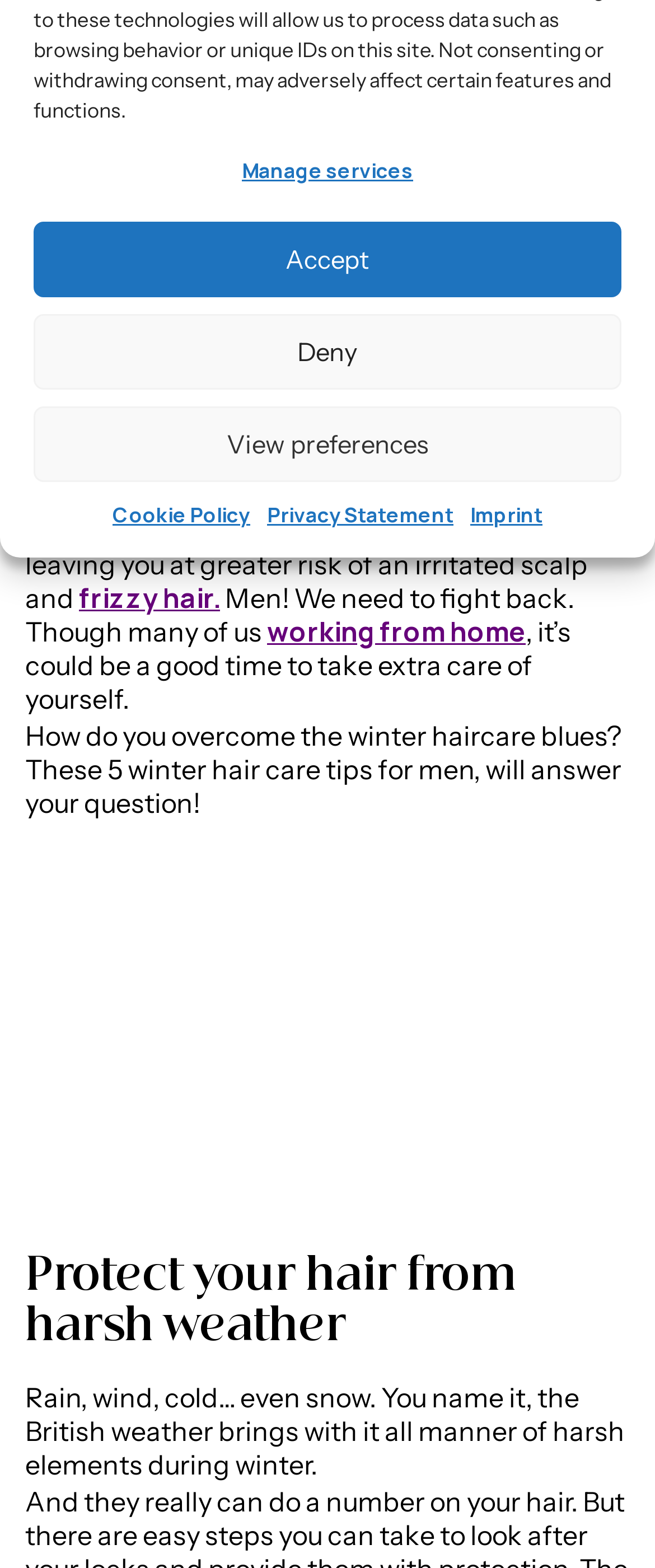Using the webpage screenshot, locate the HTML element that fits the following description and provide its bounding box: "Privacy Statement".

[0.408, 0.318, 0.692, 0.34]